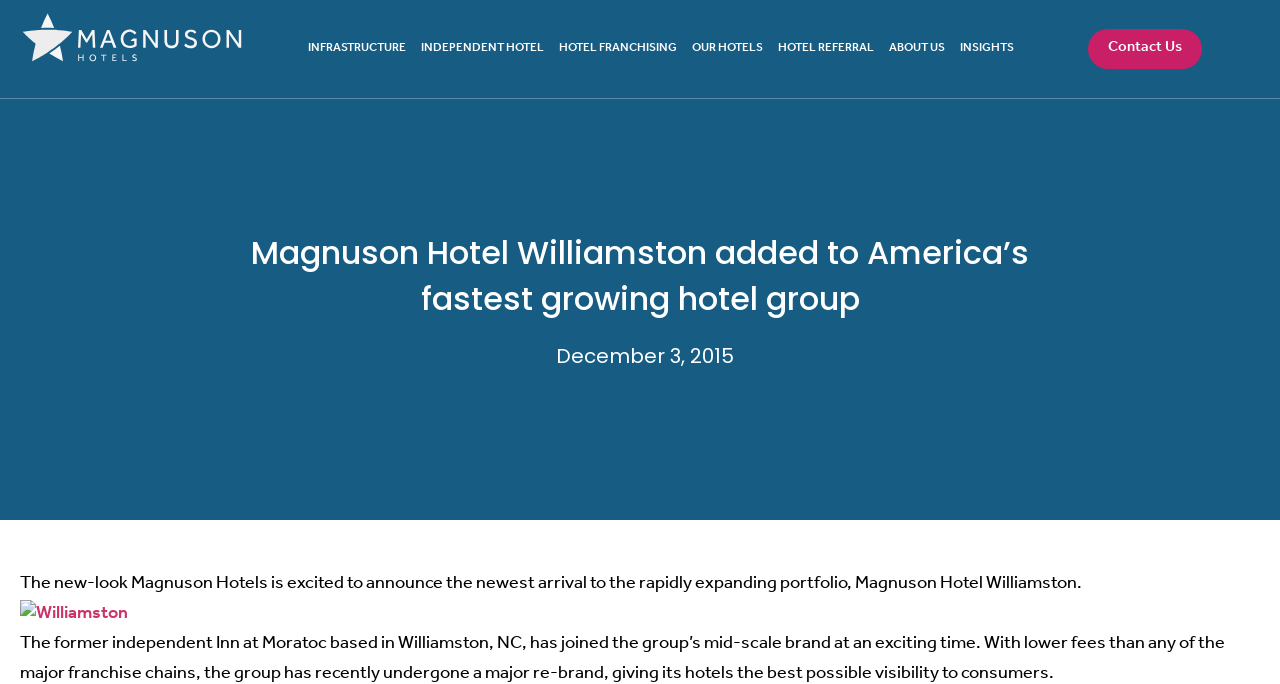Please respond to the question using a single word or phrase:
What is the date mentioned in the article?

December 3, 2015